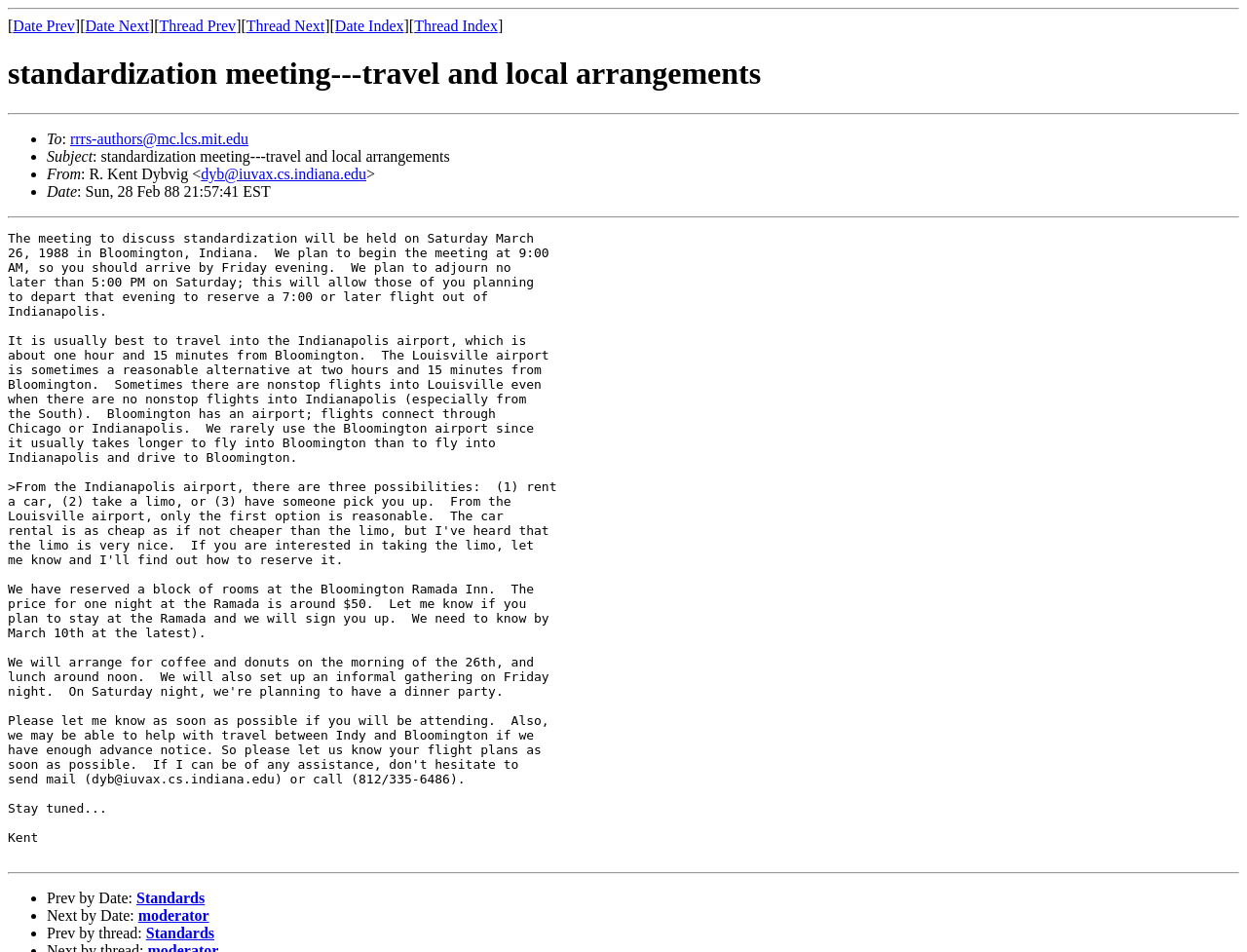Please reply to the following question with a single word or a short phrase:
Who is the sender of the email?

R. Kent Dybvig